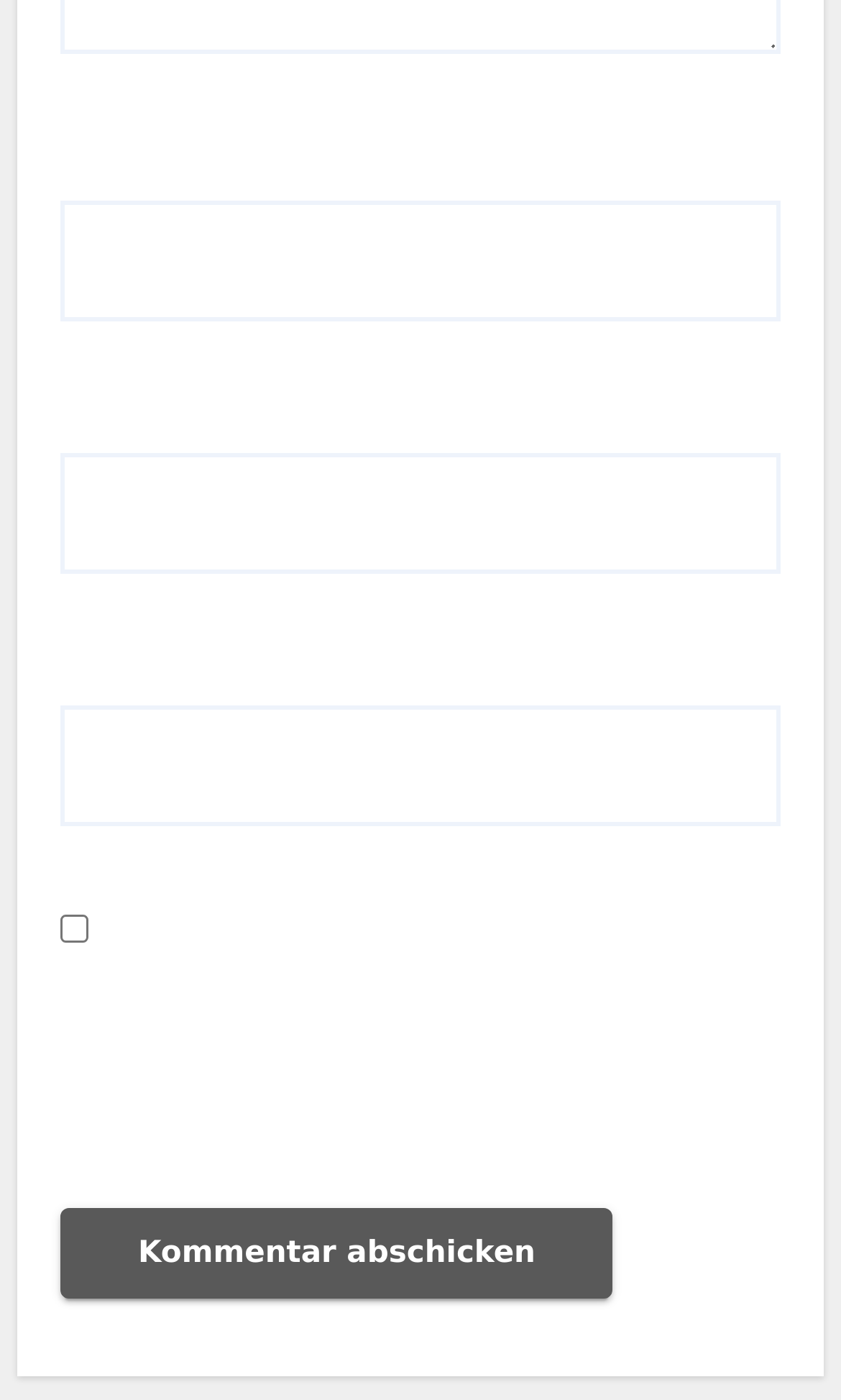What is the first field to fill in?
Please interpret the details in the image and answer the question thoroughly.

The first field to fill in is 'Name' because it is the first input field in the form, indicated by the 'Name *' label and the required attribute set to True.